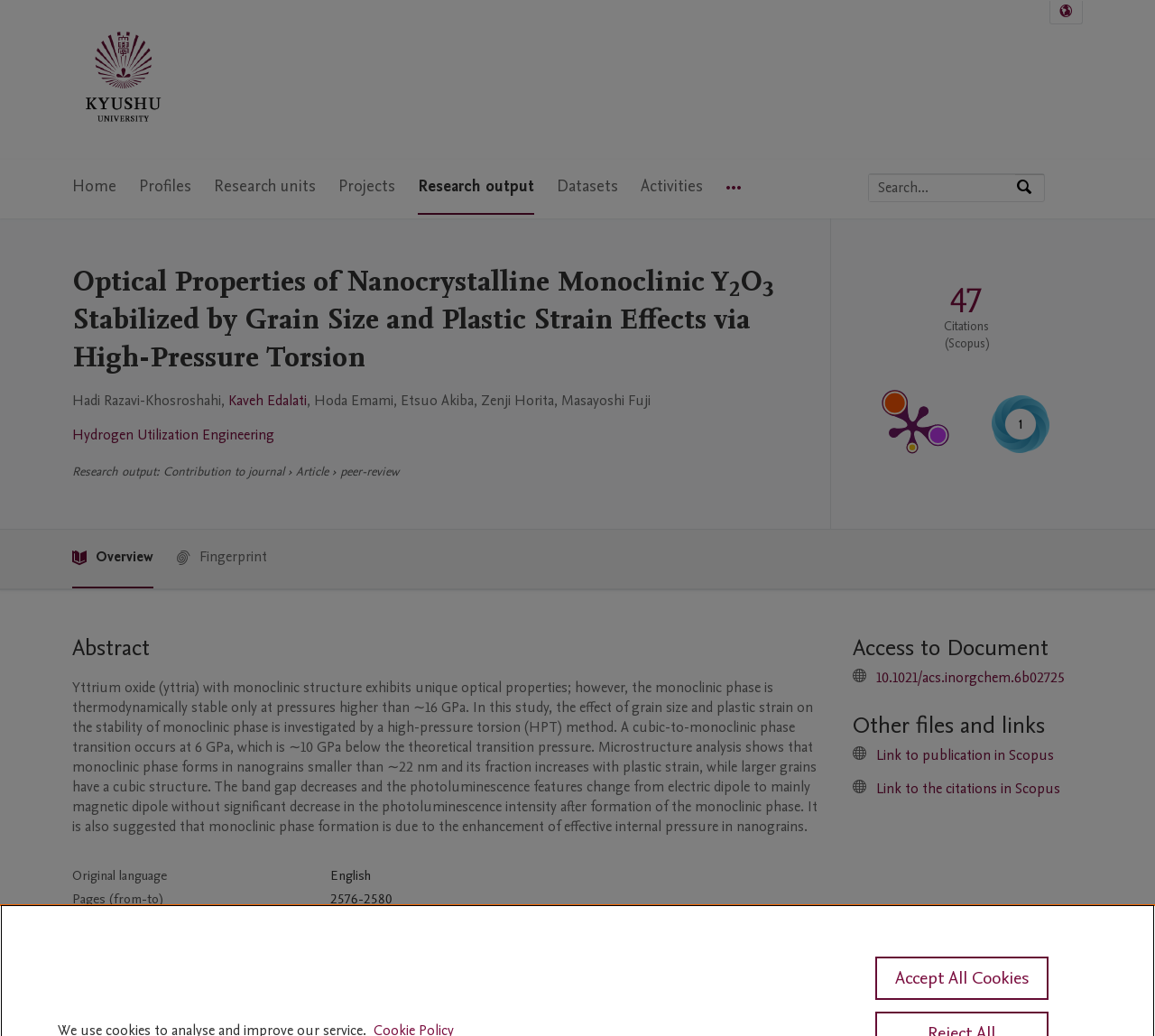Determine the bounding box coordinates for the area you should click to complete the following instruction: "Search by expertise, name or affiliation".

[0.752, 0.168, 0.879, 0.194]